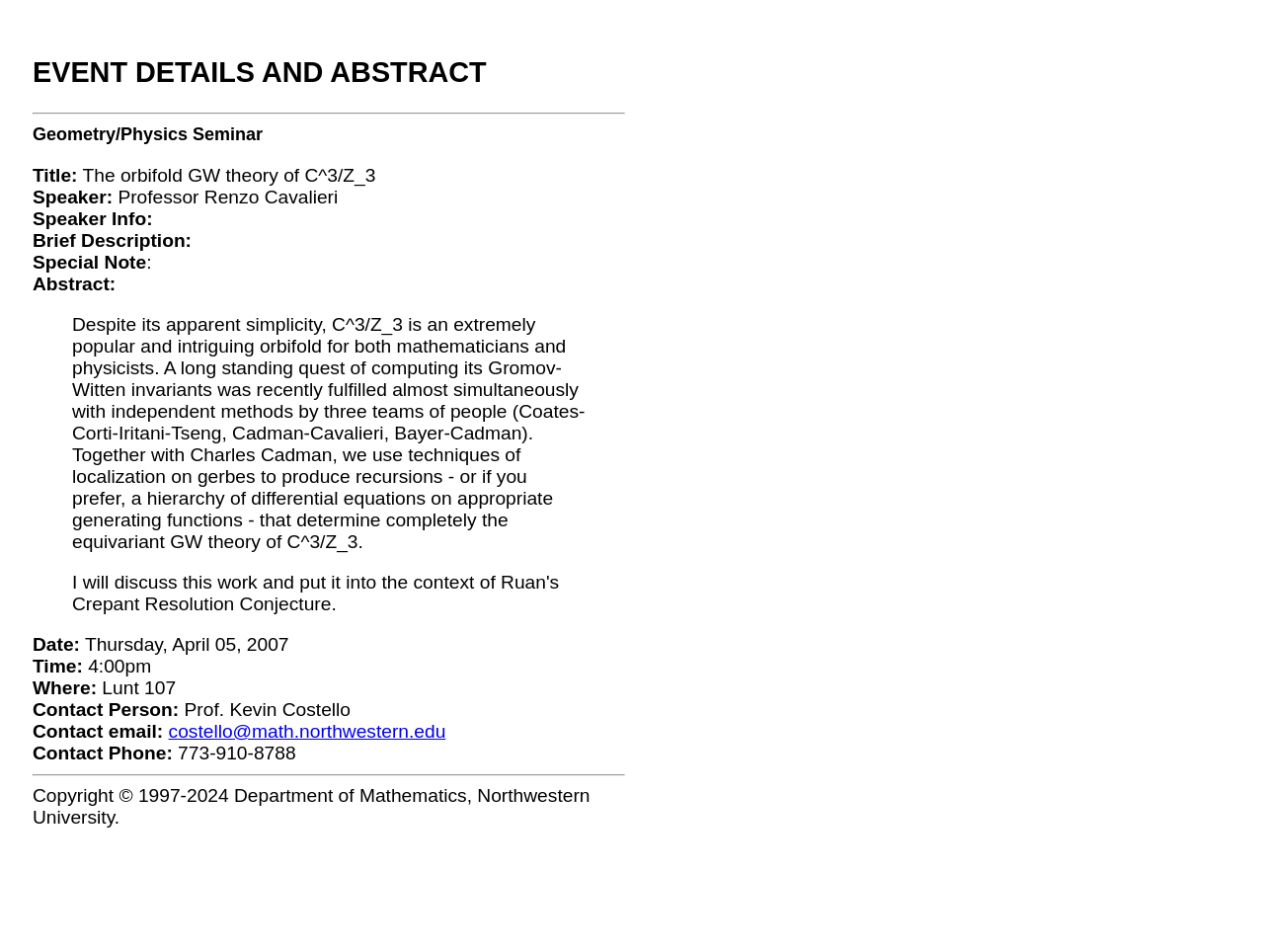Could you please study the image and provide a detailed answer to the question:
What is the contact email of the person organizing the seminar?

I found the contact email by looking at the link following the 'Contact email:' label, which is 'costello@math.northwestern.edu'.